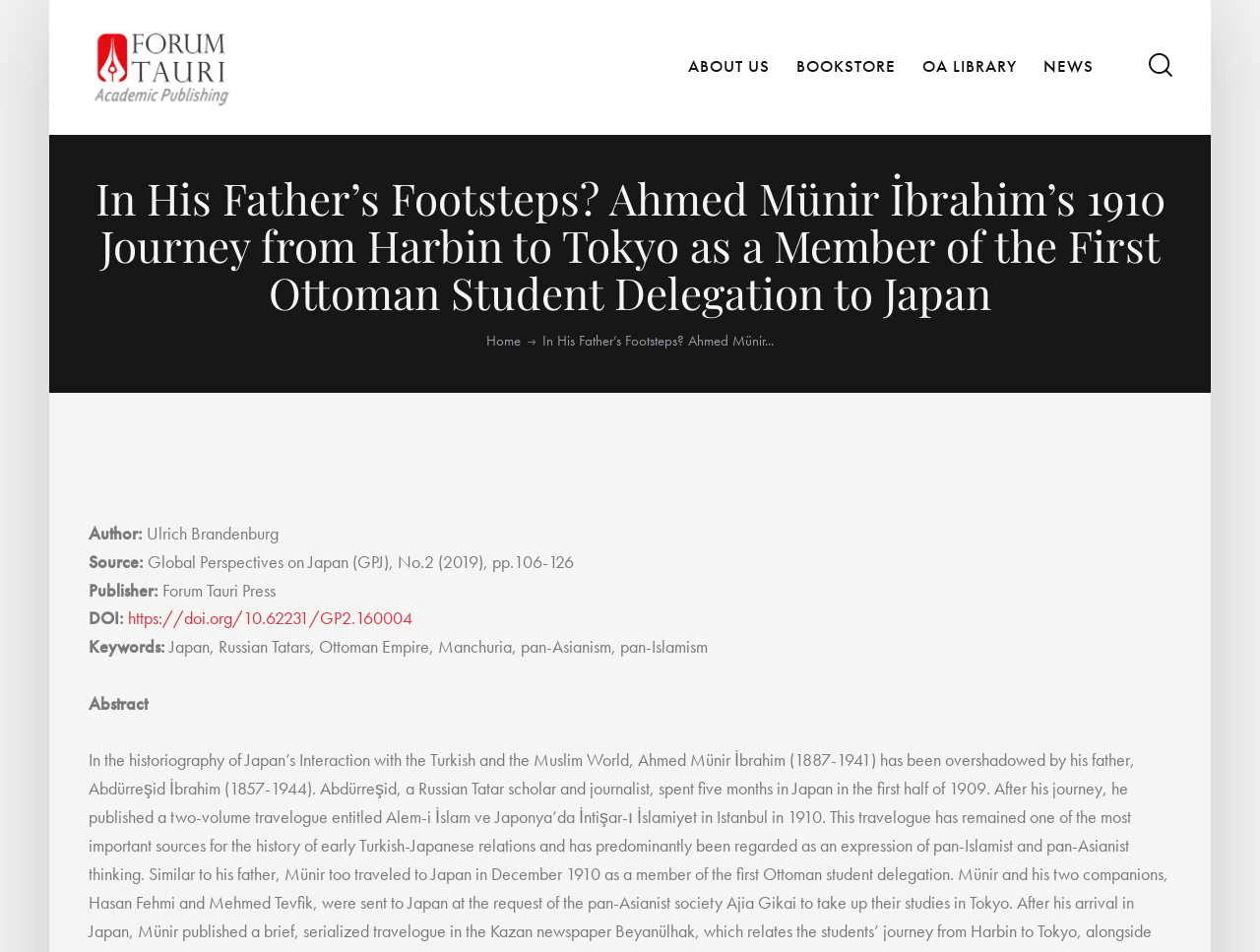What is the title of the journal this article is from?
Based on the visual, give a brief answer using one word or a short phrase.

Global Perspectives on Japan (GPJ)